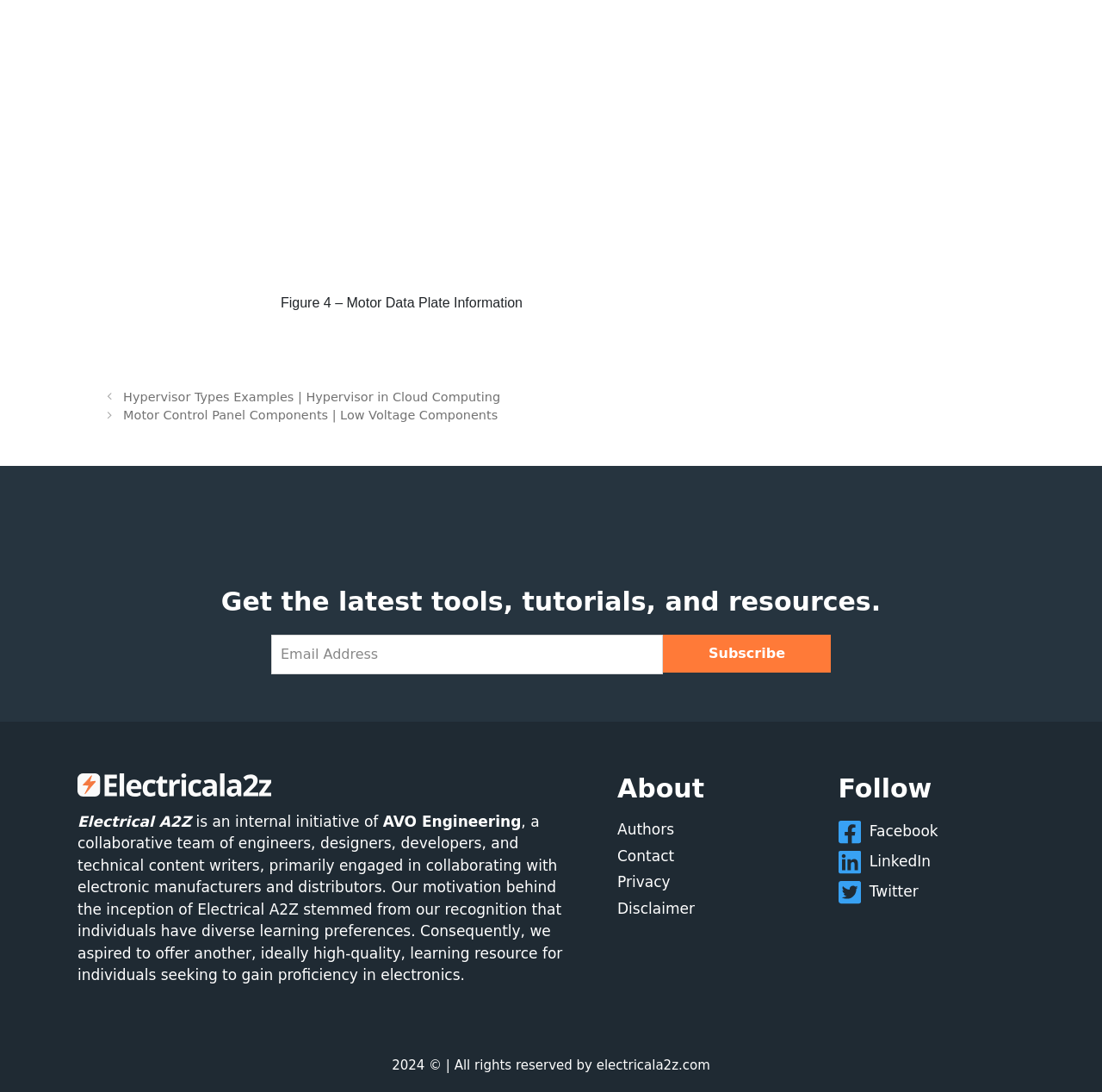Locate the bounding box coordinates of the clickable area needed to fulfill the instruction: "Learn about Hypervisor Types Examples".

[0.112, 0.357, 0.454, 0.37]